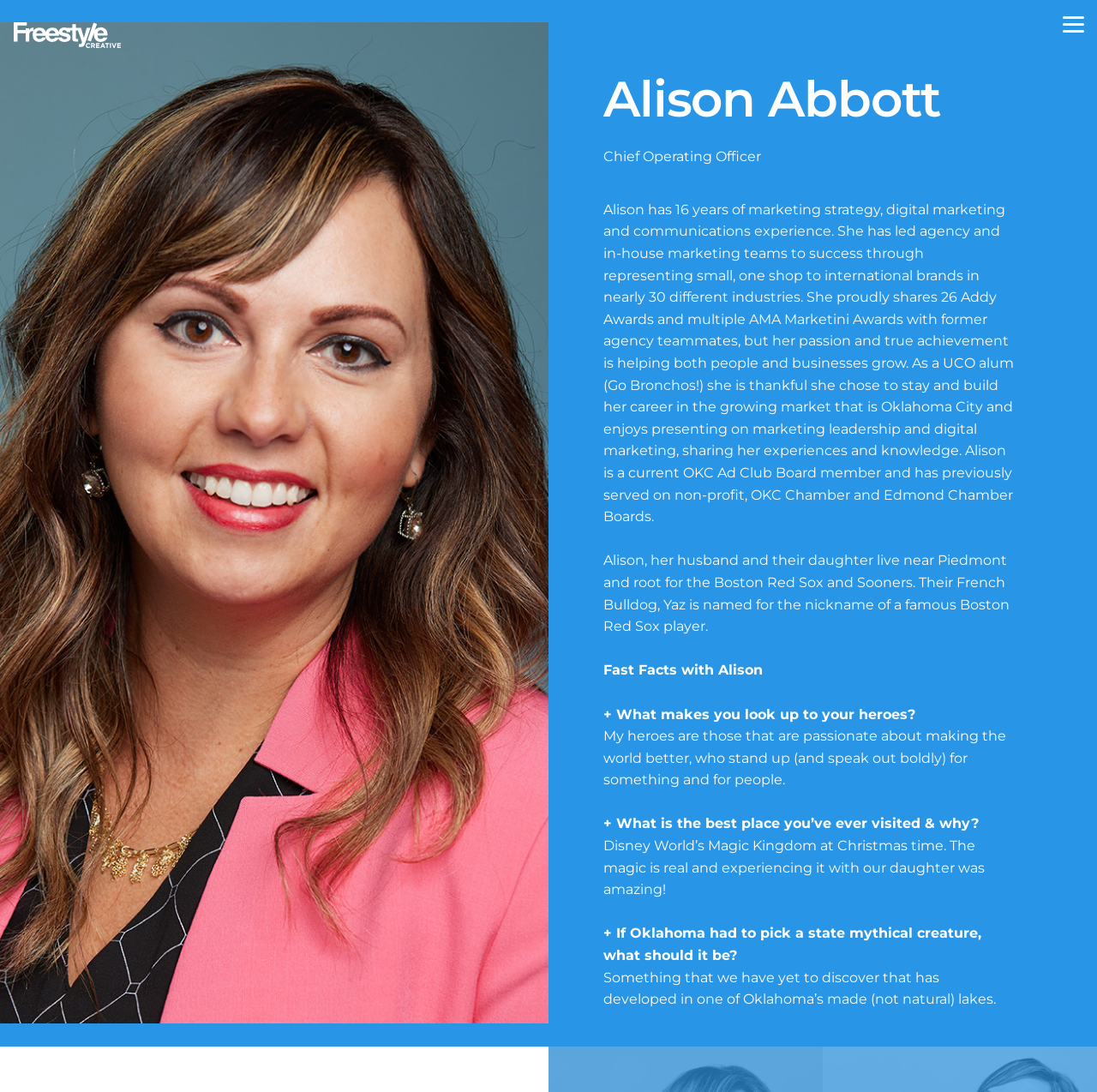Please identify the bounding box coordinates of the clickable region that I should interact with to perform the following instruction: "Click the 'Freestyle Creative' link". The coordinates should be expressed as four float numbers between 0 and 1, i.e., [left, top, right, bottom].

[0.012, 0.02, 0.141, 0.044]